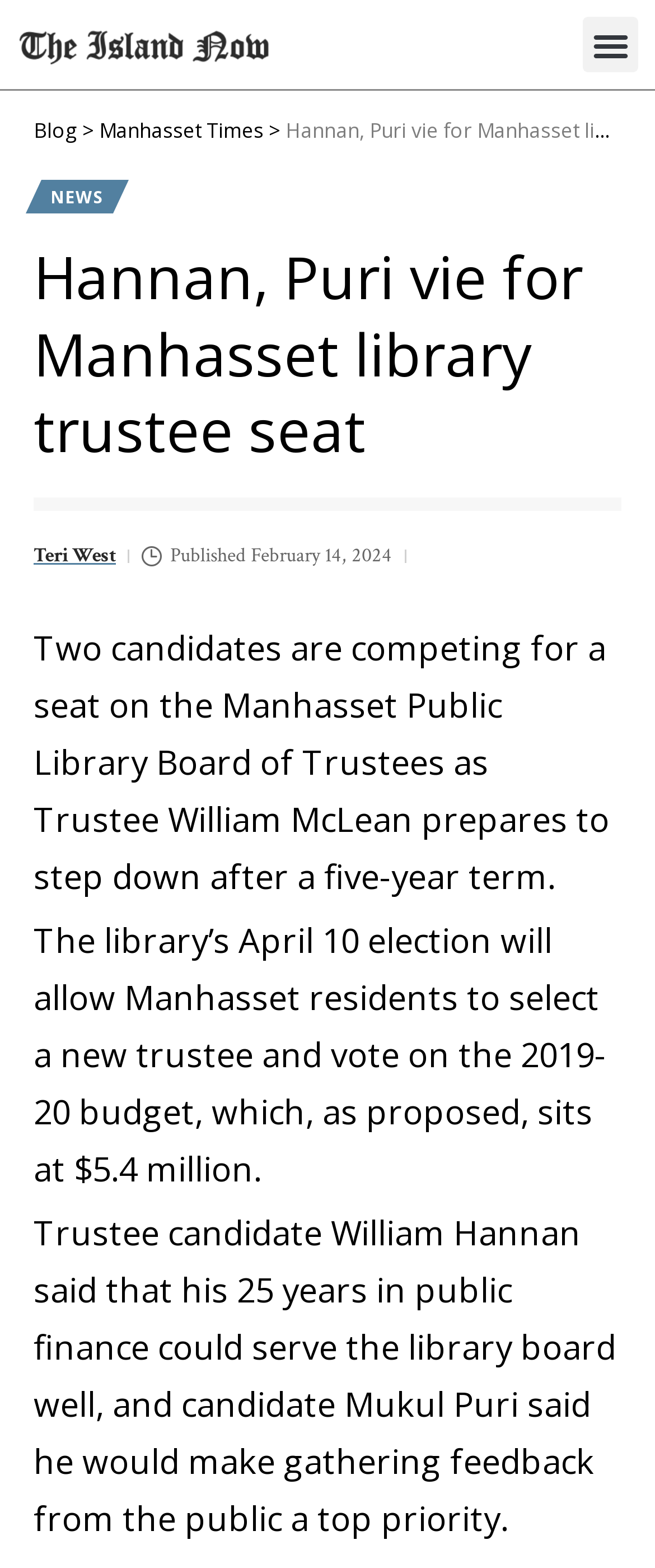Predict the bounding box of the UI element based on this description: "Scorpio".

None